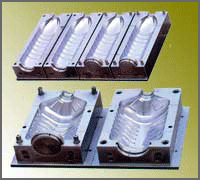Thoroughly describe everything you see in the image.

The image showcases a collection of plastic blow molds, essential components in the manufacturing process of creating molded plastic parts. These molds are designed to reshape plastic materials using heat and pressure, ensuring precision and consistency in the final products. The arrangement includes a series of molds, each engineered to form specific shapes, highlighting the technical intricacies and craftsmanship involved in blow molding. This process is a vital part of the broader plastic molding industry, known for producing high-quality and complex plastic components tailored to meet various industrial needs. Each mold's detailed design emphasizes the importance of accurate mold flow analysis and consulting services to optimize manufacturing processes and enhance product performance.